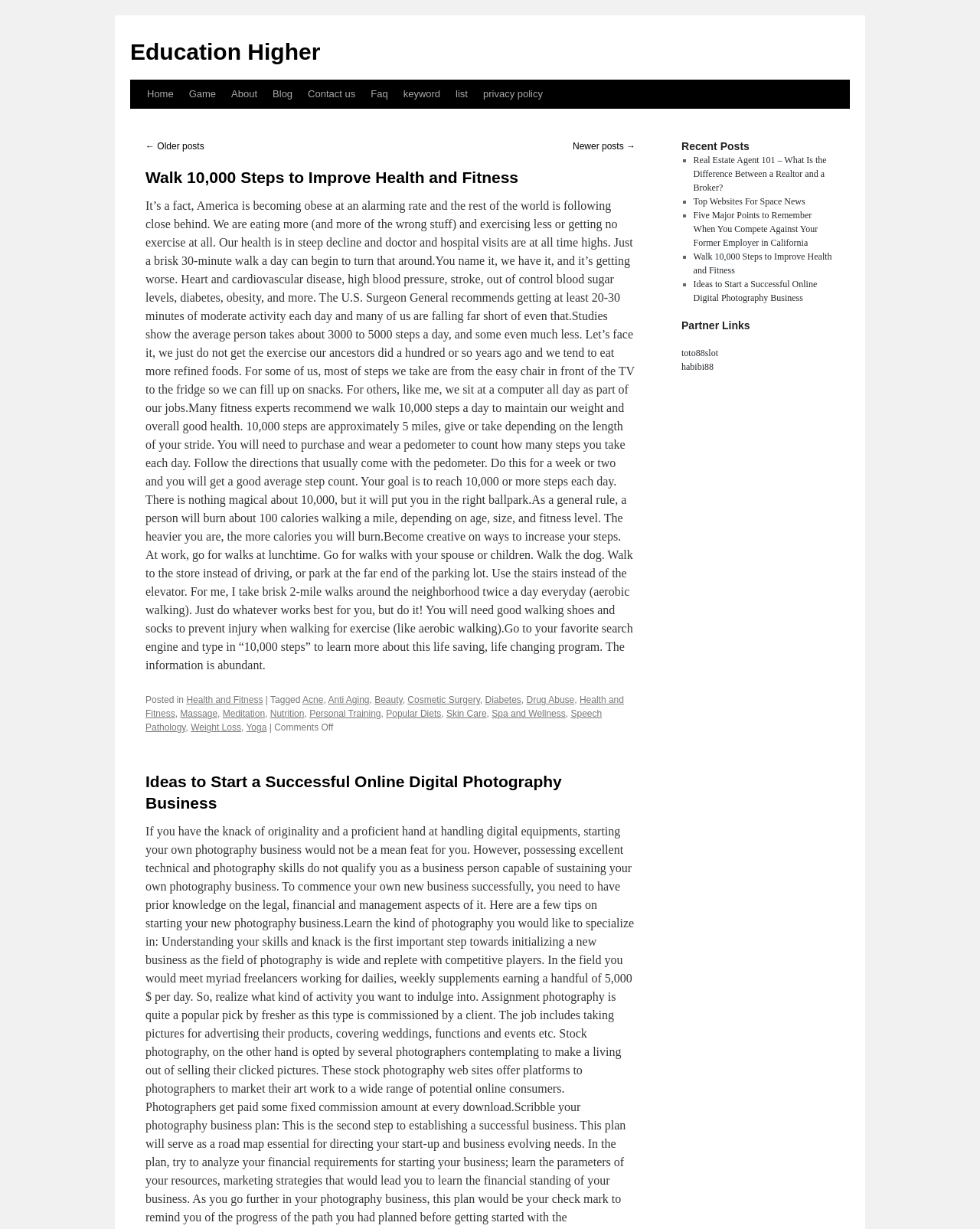Please determine the bounding box coordinates for the UI element described as: "Drug Abuse".

[0.537, 0.565, 0.586, 0.574]